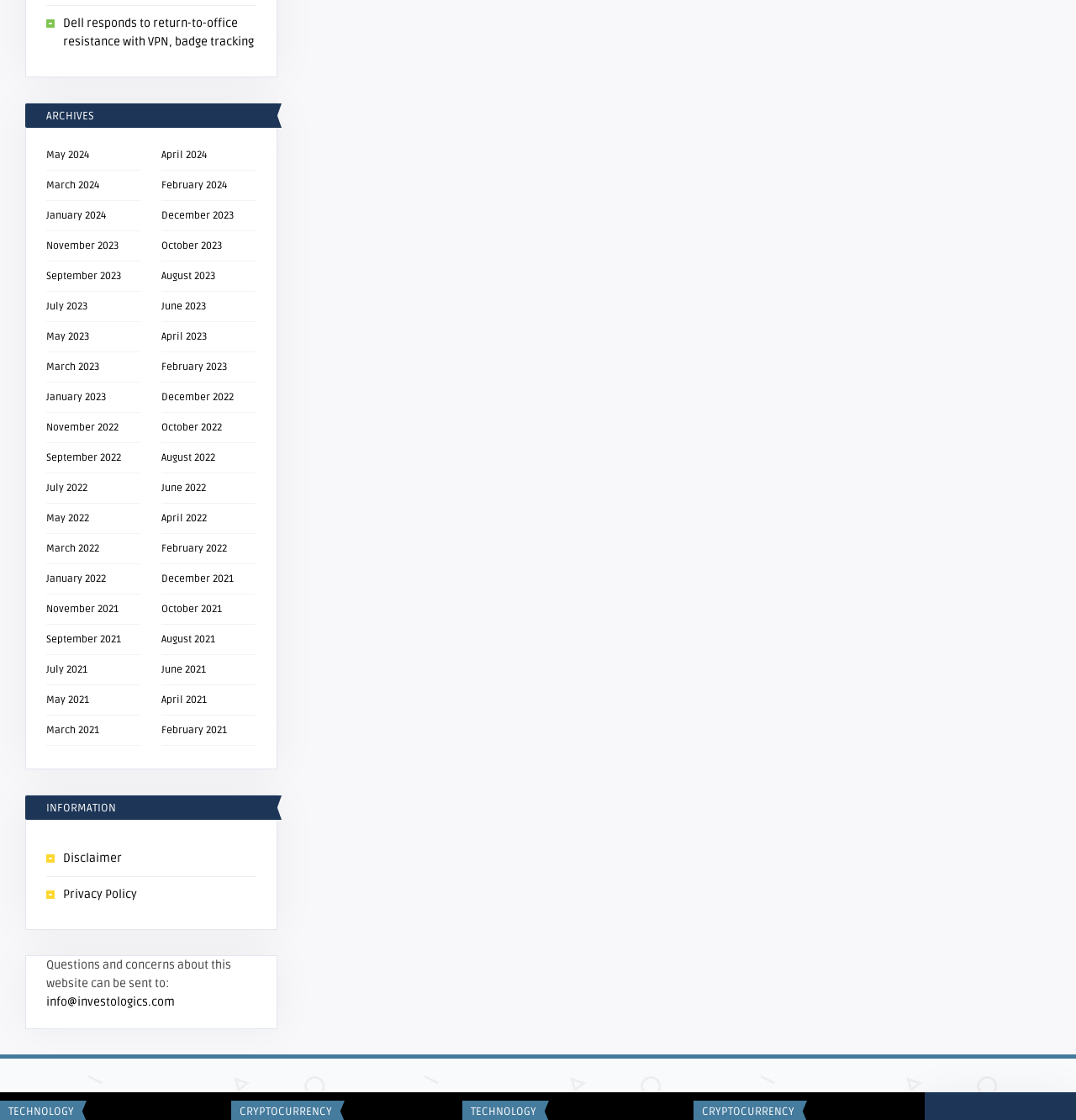Provide a brief response in the form of a single word or phrase:
What is the title of the first news article?

Dell responds to return-to-office resistance with VPN, badge tracking